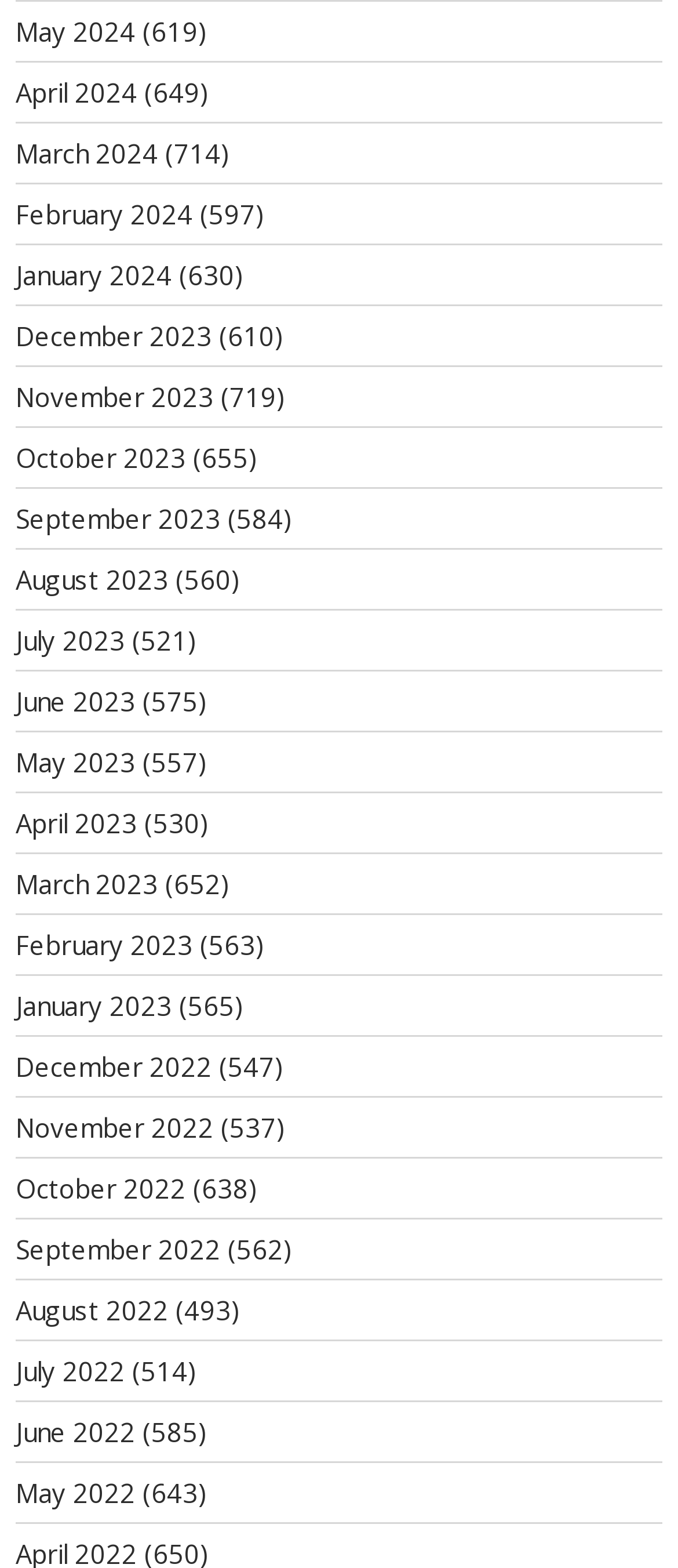Can you determine the bounding box coordinates of the area that needs to be clicked to fulfill the following instruction: "Access December 2023"?

[0.023, 0.203, 0.313, 0.225]